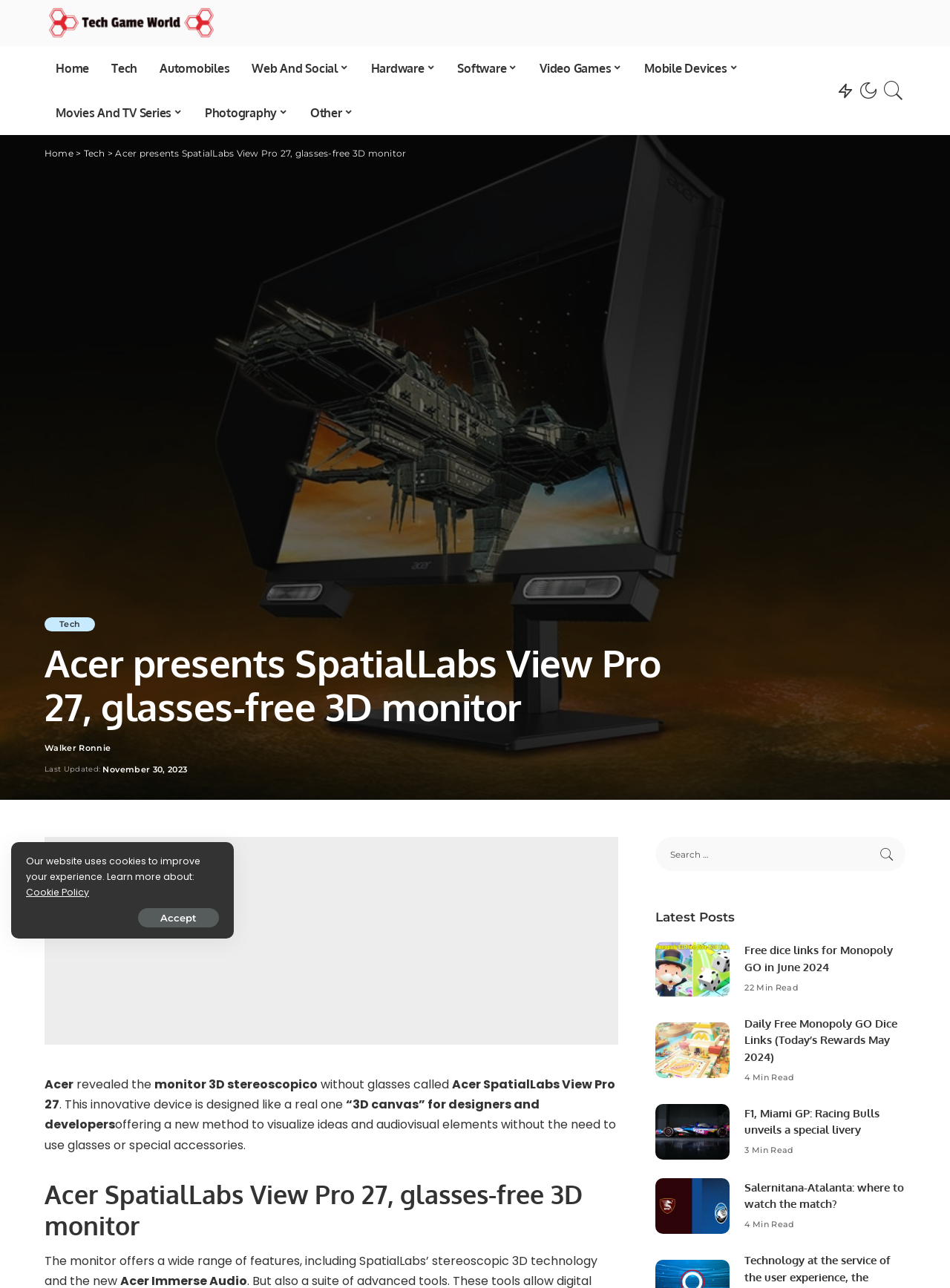Determine the heading of the webpage and extract its text content.

Acer presents SpatialLabs View Pro 27, glasses-free 3D monitor